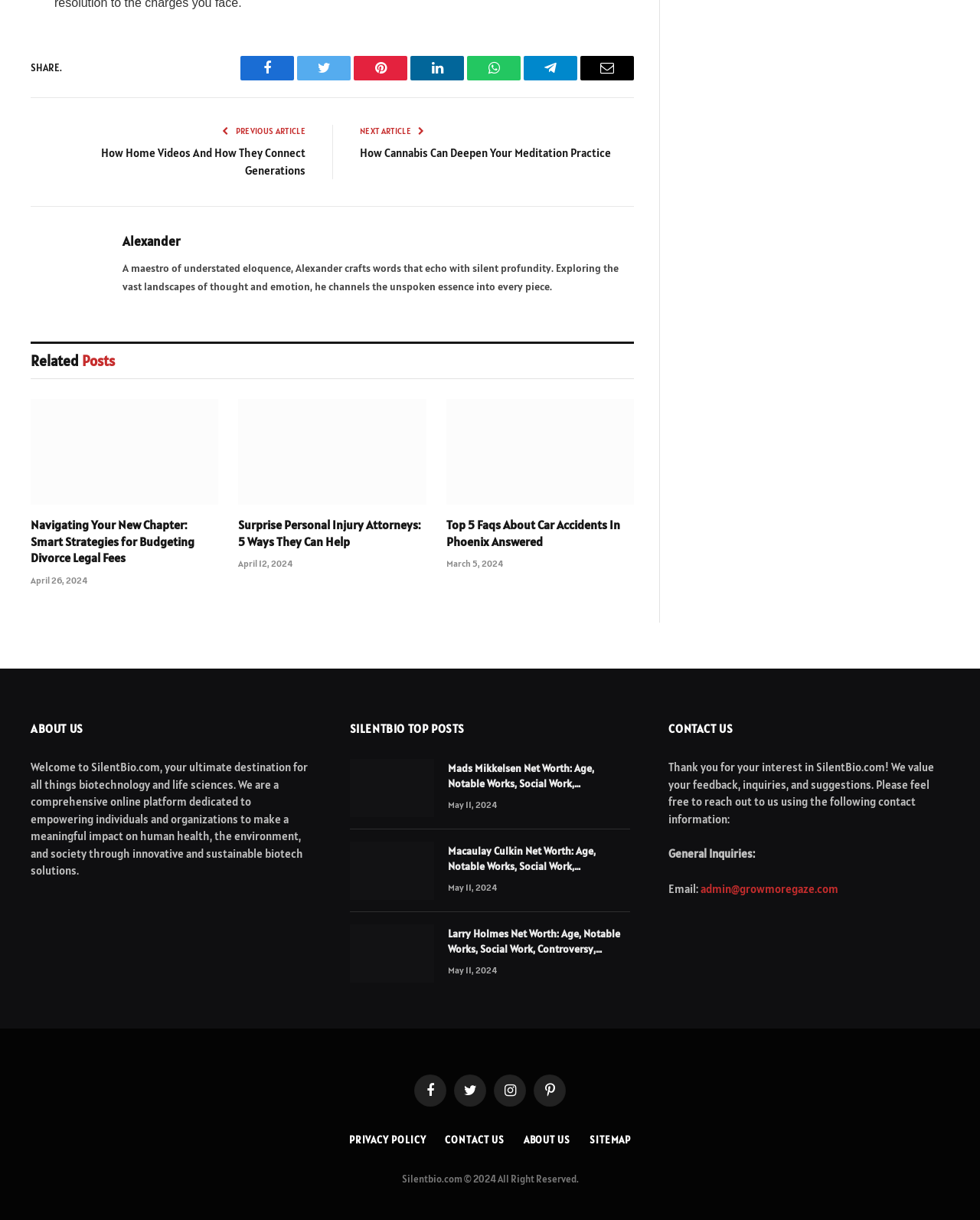Can you show the bounding box coordinates of the region to click on to complete the task described in the instruction: "Contact us through email"?

[0.715, 0.722, 0.856, 0.734]